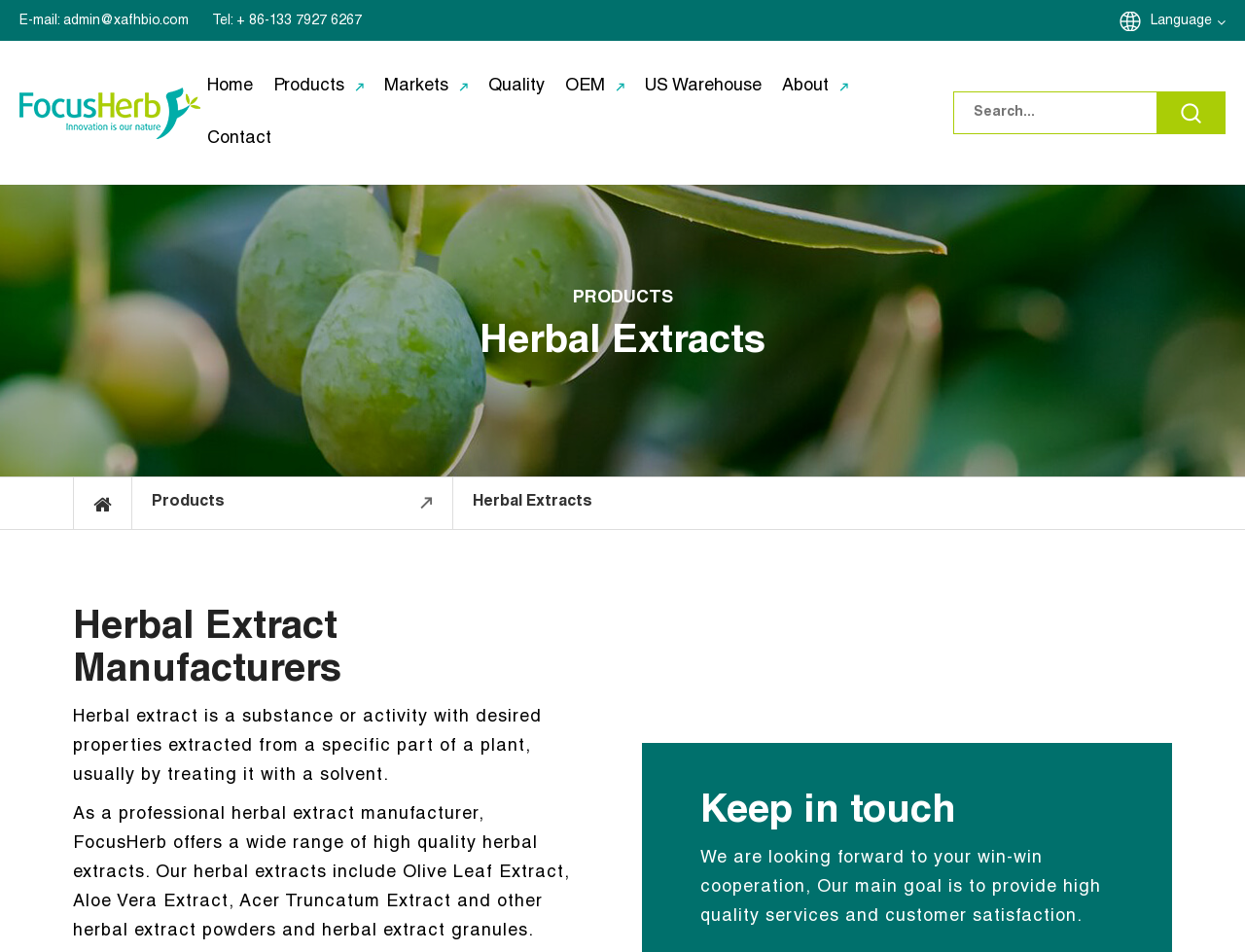Please identify the bounding box coordinates of the element's region that needs to be clicked to fulfill the following instruction: "Email the company". The bounding box coordinates should consist of four float numbers between 0 and 1, i.e., [left, top, right, bottom].

[0.016, 0.012, 0.152, 0.033]